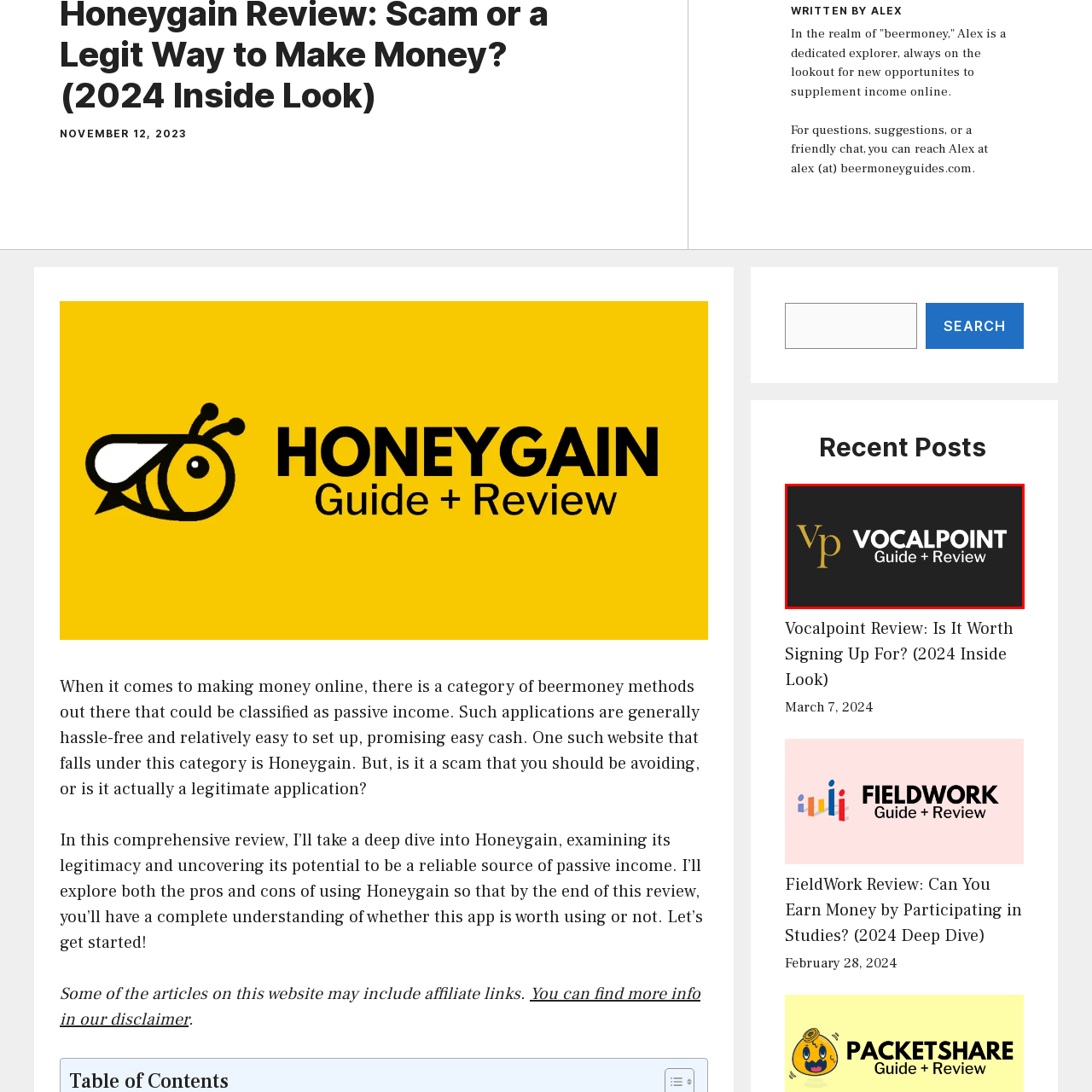What is the color of the text 'Vocalpoint' in the logo?
Examine the image outlined by the red bounding box and answer the question with as much detail as possible.

According to the caption, the text 'Vocalpoint' is written in bold white text next to the 'Vp' letters in the logo.